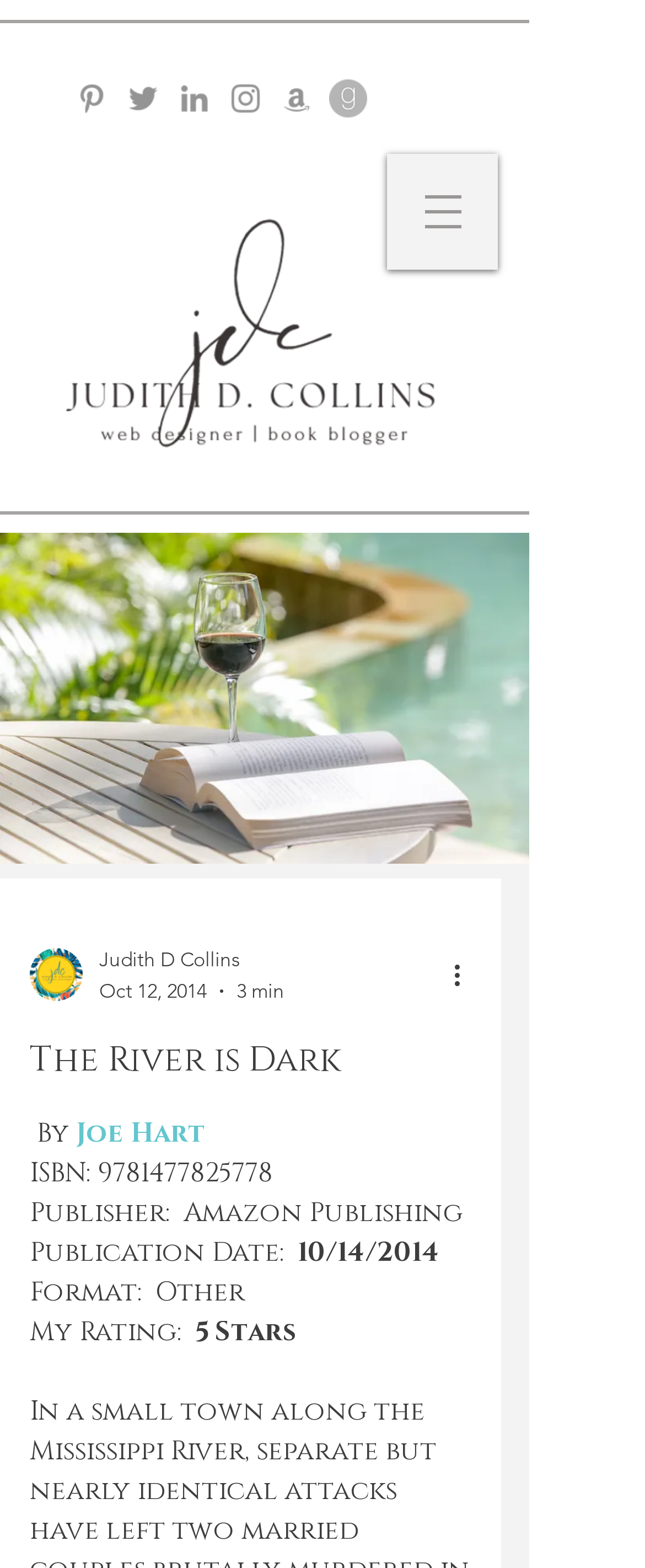Identify the bounding box coordinates of the region that needs to be clicked to carry out this instruction: "Click more actions". Provide these coordinates as four float numbers ranging from 0 to 1, i.e., [left, top, right, bottom].

[0.695, 0.609, 0.756, 0.634]